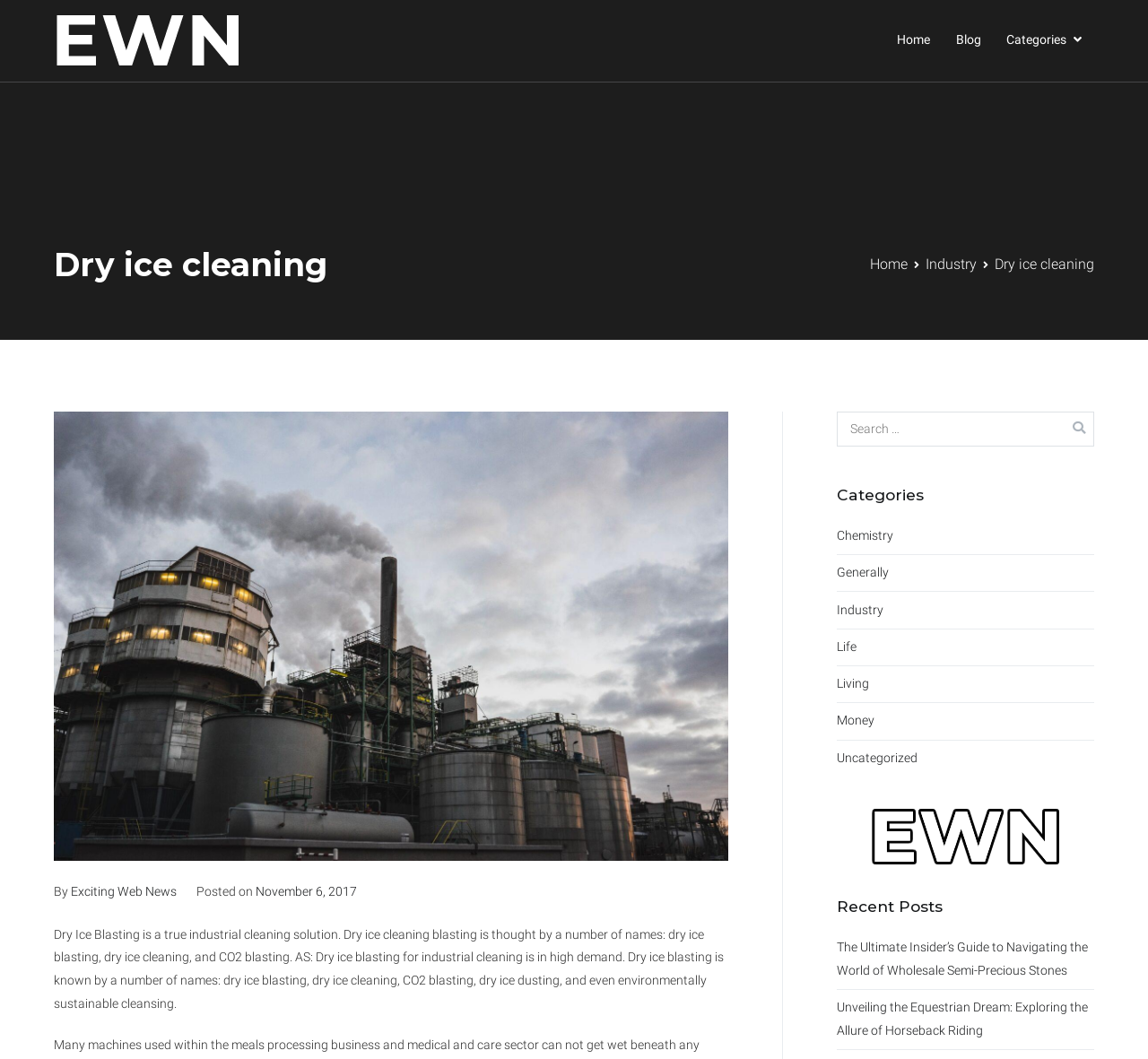Please find the bounding box coordinates for the clickable element needed to perform this instruction: "Read the post about Dry ice cleaning".

[0.047, 0.23, 0.285, 0.27]